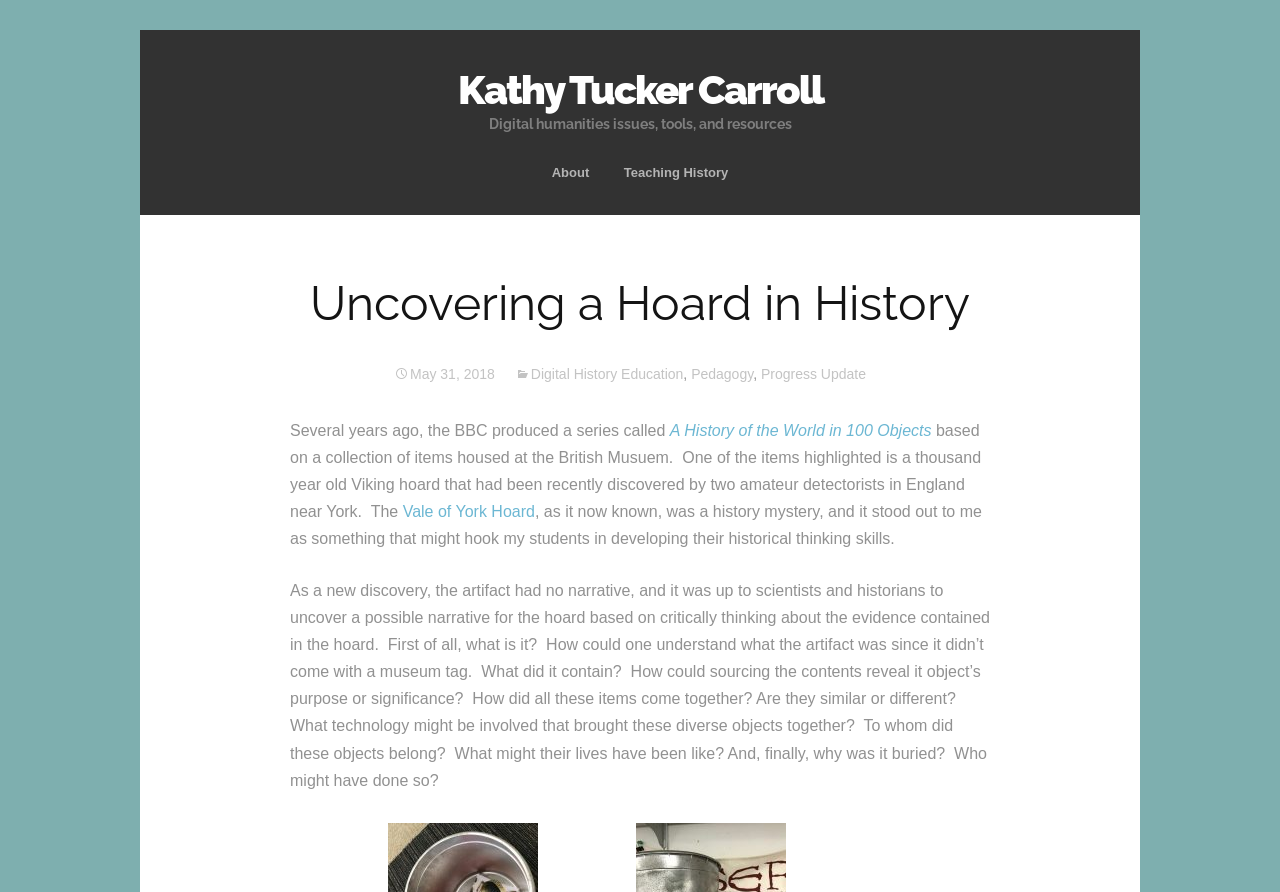Please locate the clickable area by providing the bounding box coordinates to follow this instruction: "Check the phone number of Galva Autovue Twin Drive in".

None